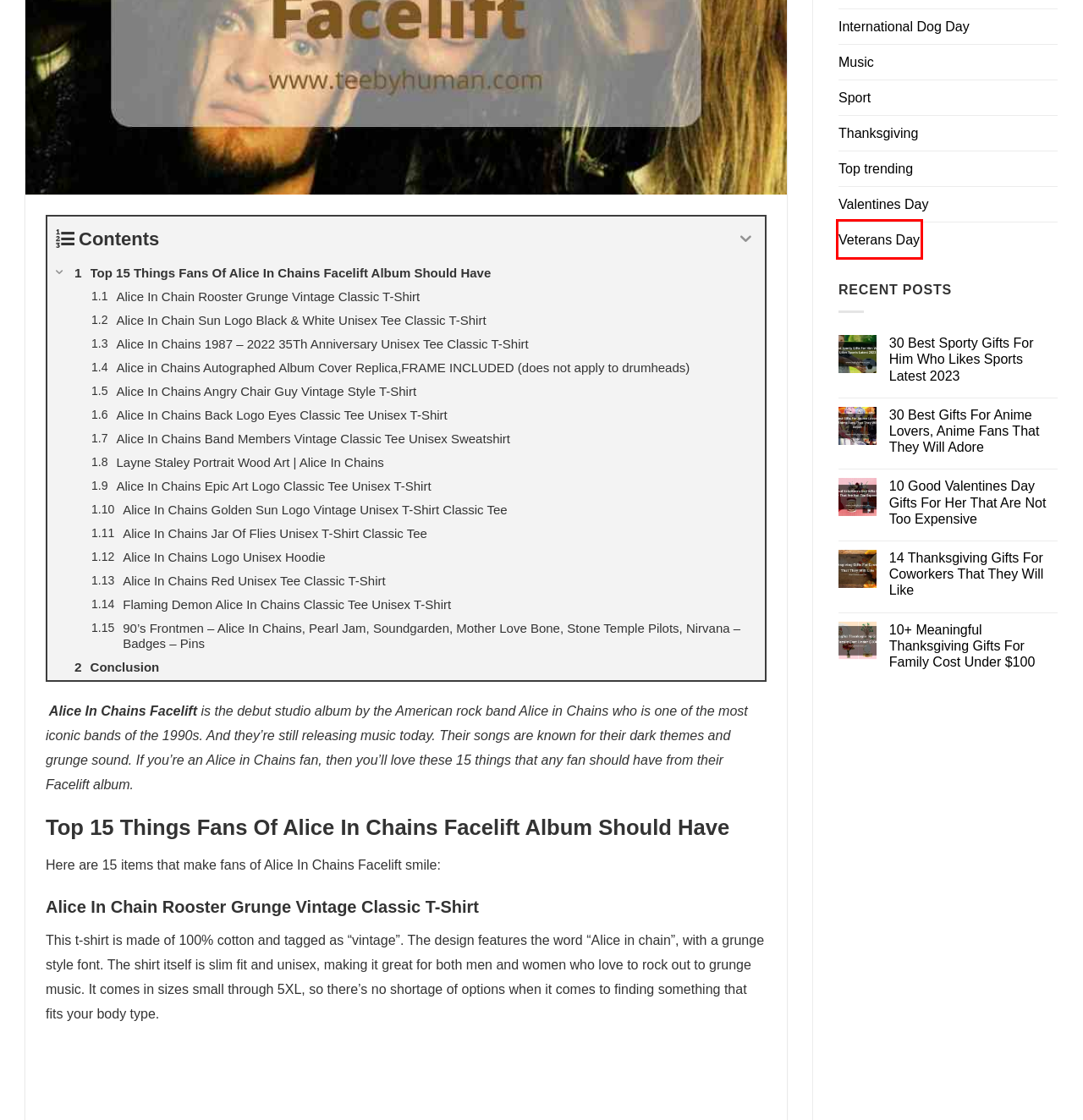Observe the screenshot of a webpage with a red bounding box highlighting an element. Choose the webpage description that accurately reflects the new page after the element within the bounding box is clicked. Here are the candidates:
A. Sport - TeeByHuman
B. T-Shirt - TeeByHuman
C. Trending Items - TeeByHuman
D. Cartoon Present | Christmas Present Cartoon - TeeByHuman
E. Hobby Gift | Online TShirt Store - TeeByHuman
F. International Dog Day - TeeByHuman
G. Veterans Day - TeeByHuman
H. Gift For Son | Fathers Day Gifts From Son - TeeByHuman

G